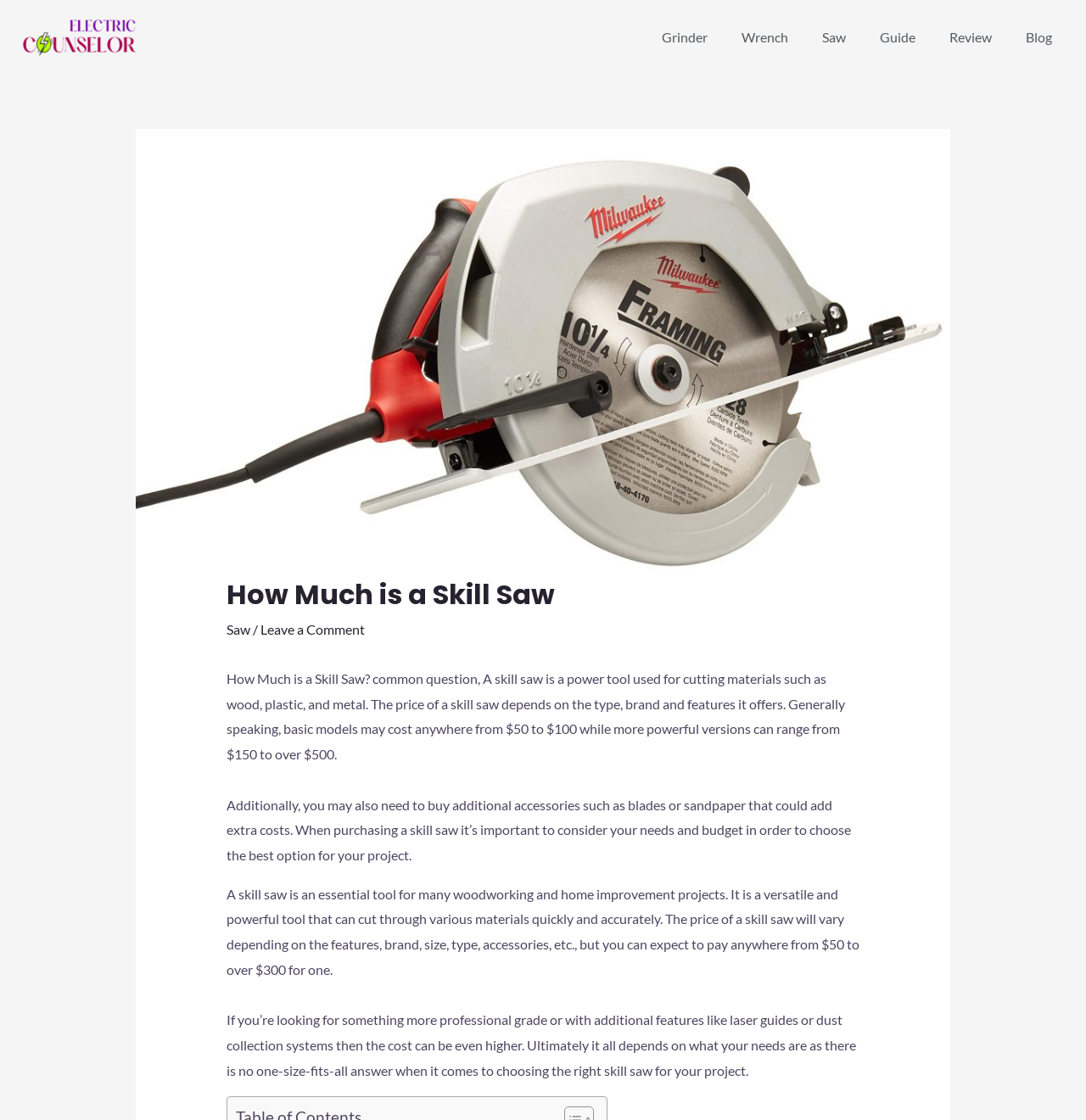Given the element description Saw, specify the bounding box coordinates of the corresponding UI element in the format (top-left x, top-left y, bottom-right x, bottom-right y). All values must be between 0 and 1.

[0.208, 0.554, 0.23, 0.569]